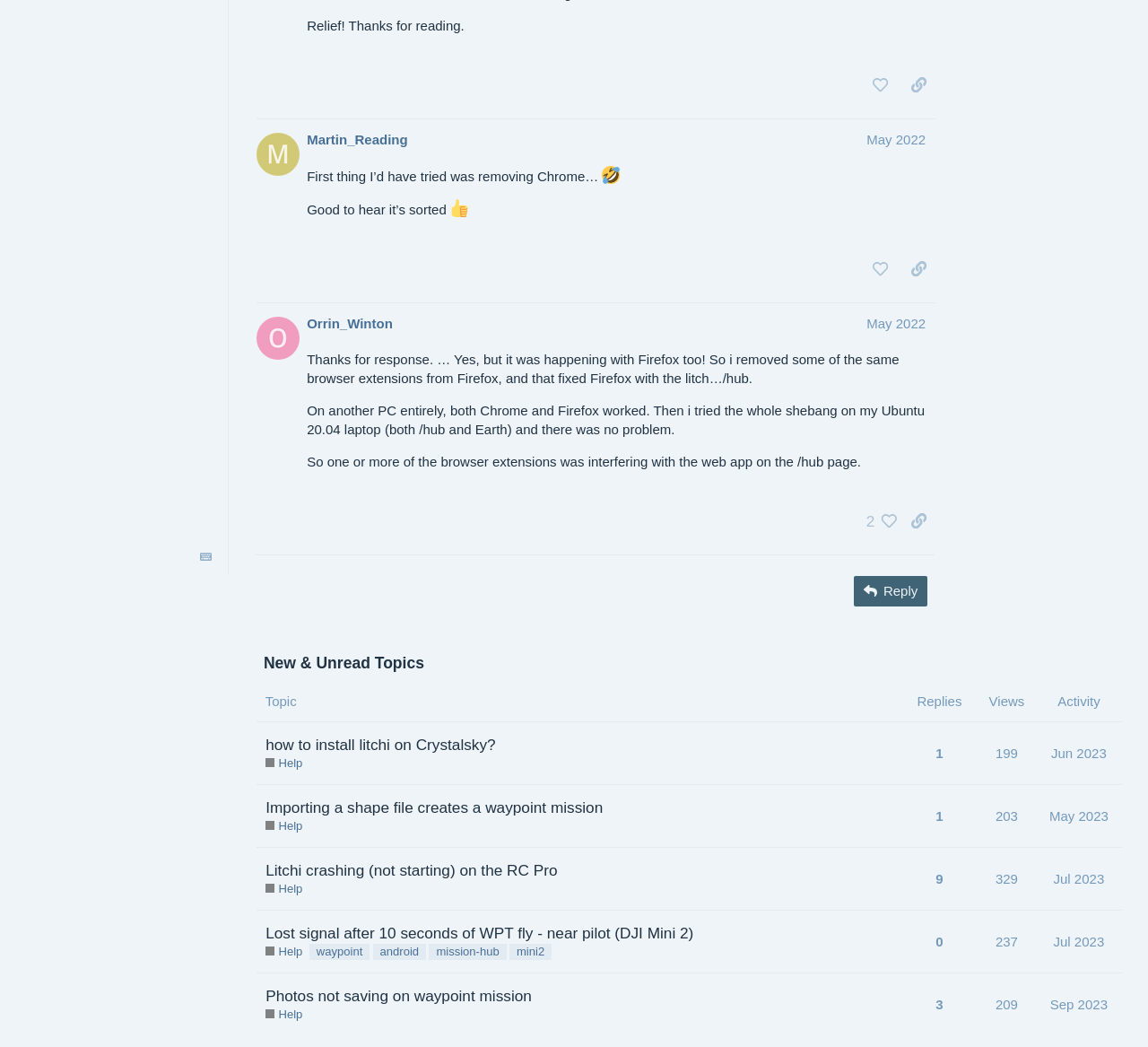Please find the bounding box coordinates in the format (top-left x, top-left y, bottom-right x, bottom-right y) for the given element description. Ensure the coordinates are floating point numbers between 0 and 1. Description: Help Center

None